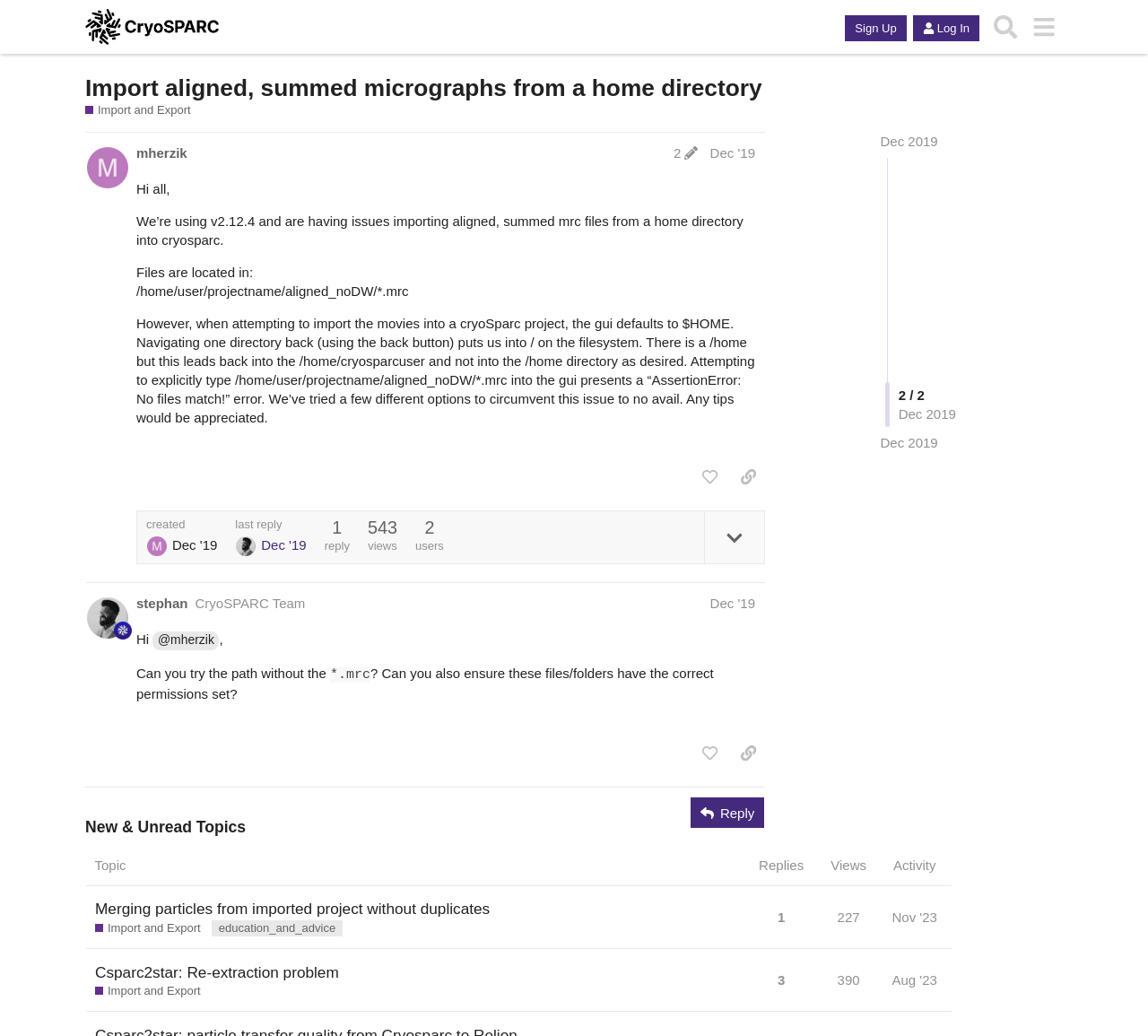Construct a comprehensive caption that outlines the webpage's structure and content.

This webpage is a discussion forum for CryoSPARC, a software for cryo-electron microscopy. At the top, there is a header with a logo and links to sign up, log in, and search. Below the header, there is a heading that reads "Import aligned, summed micrographs from a home directory" with a link to "Import and Export" and a description of the topic.

The main content of the page is divided into two posts. The first post, labeled "post #1 by @mherzik", has a heading with the username and a timestamp. The post contains a question about importing aligned, summed micrographs from a home directory into CryoSPARC, with a detailed description of the issue and the error message encountered. There are buttons to like, share, and expand the topic details.

The second post, labeled "post #2 by @stephan", is a response to the first post. It has a heading with the username and a timestamp, and contains a suggestion to try a different path without the "*.mrc" extension and to check the permissions of the files and folders. There are also buttons to like and share the post.

Below the two posts, there is a button to reply to the topic. On the right side of the page, there is a section with a heading "New & Unread Topics" that lists several topics with their titles, number of replies, views, and activity. Each topic has a link to the corresponding discussion thread.

Overall, the webpage is a discussion forum where users can ask questions, share their experiences, and get help from others in the CryoSPARC community.